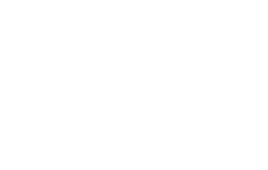Detail all significant aspects of the image you see.

The image features a product icon associated with the context of testing chambers, specifically related to salt spray and humidity testing. This symbol likely denotes a product from weisstechnik®, which specializes in automated alternating recirculating air corrosion testers. These testers are designed to evaluate the effects of various environmental conditions, such as salt spray and condensation, thereby ensuring high-quality measurements and reliability in testing applications. It serves as a visual cue for users seeking advanced solutions in climatic testing, emphasizing the sophisticated design and craftsmanship of the equipment.